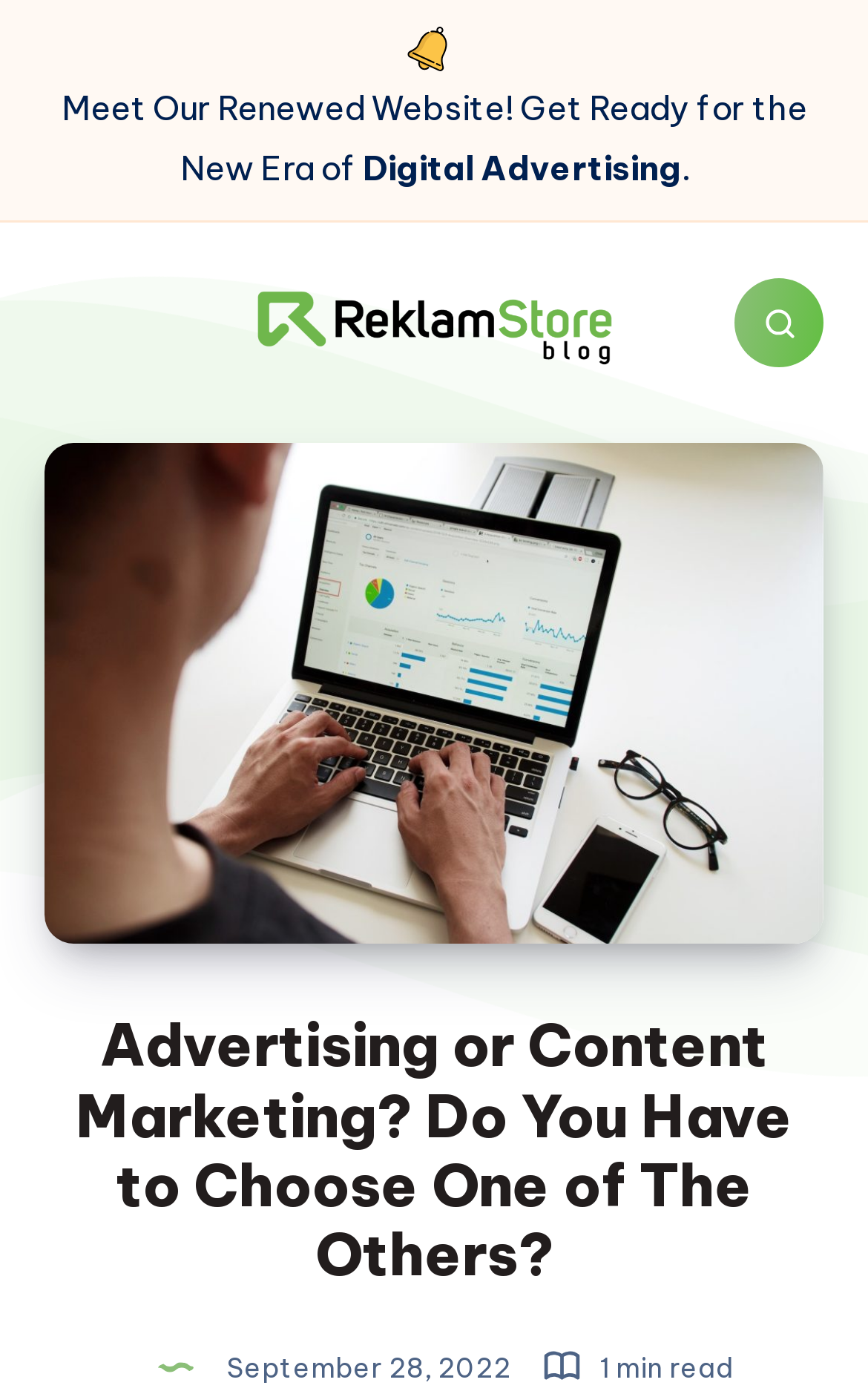Identify the bounding box coordinates for the UI element described as: "alt="ReklamStore Blog"". The coordinates should be provided as four floats between 0 and 1: [left, top, right, bottom].

[0.295, 0.209, 0.705, 0.263]